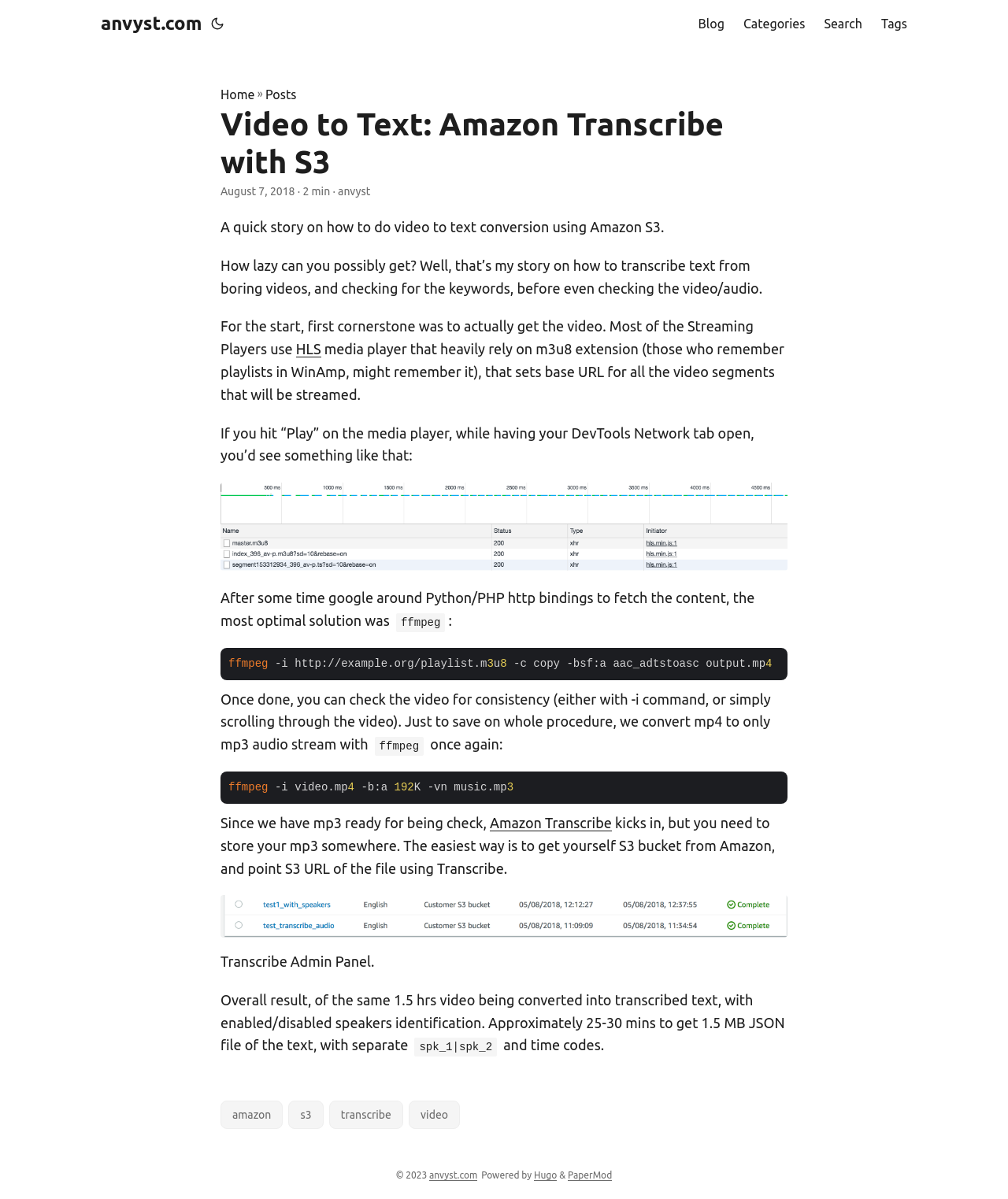Provide the bounding box coordinates for the UI element that is described by this text: "anvyst.com". The coordinates should be in the form of four float numbers between 0 and 1: [left, top, right, bottom].

[0.1, 0.0, 0.2, 0.039]